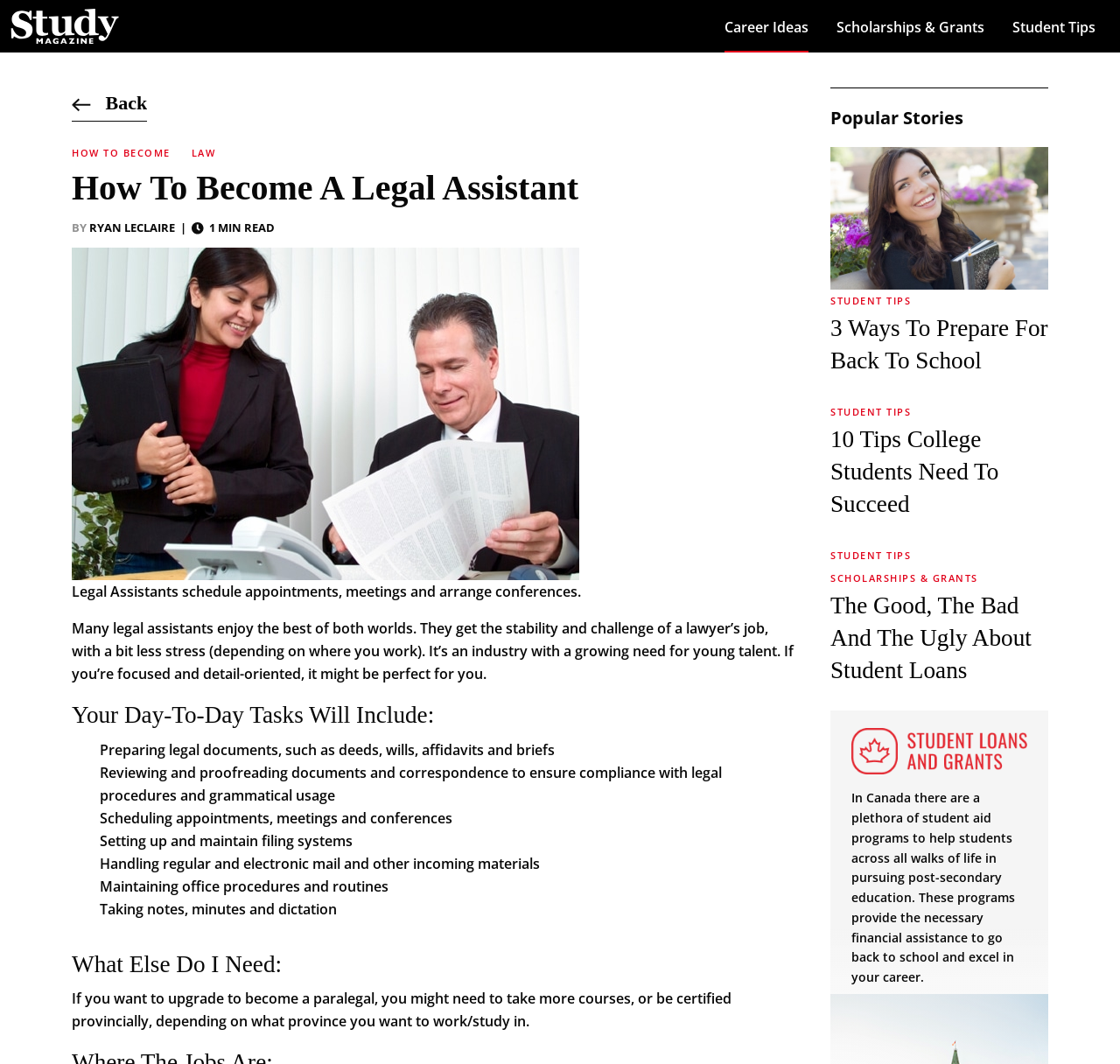Calculate the bounding box coordinates of the UI element given the description: "Student Tips".

[0.741, 0.38, 0.813, 0.395]